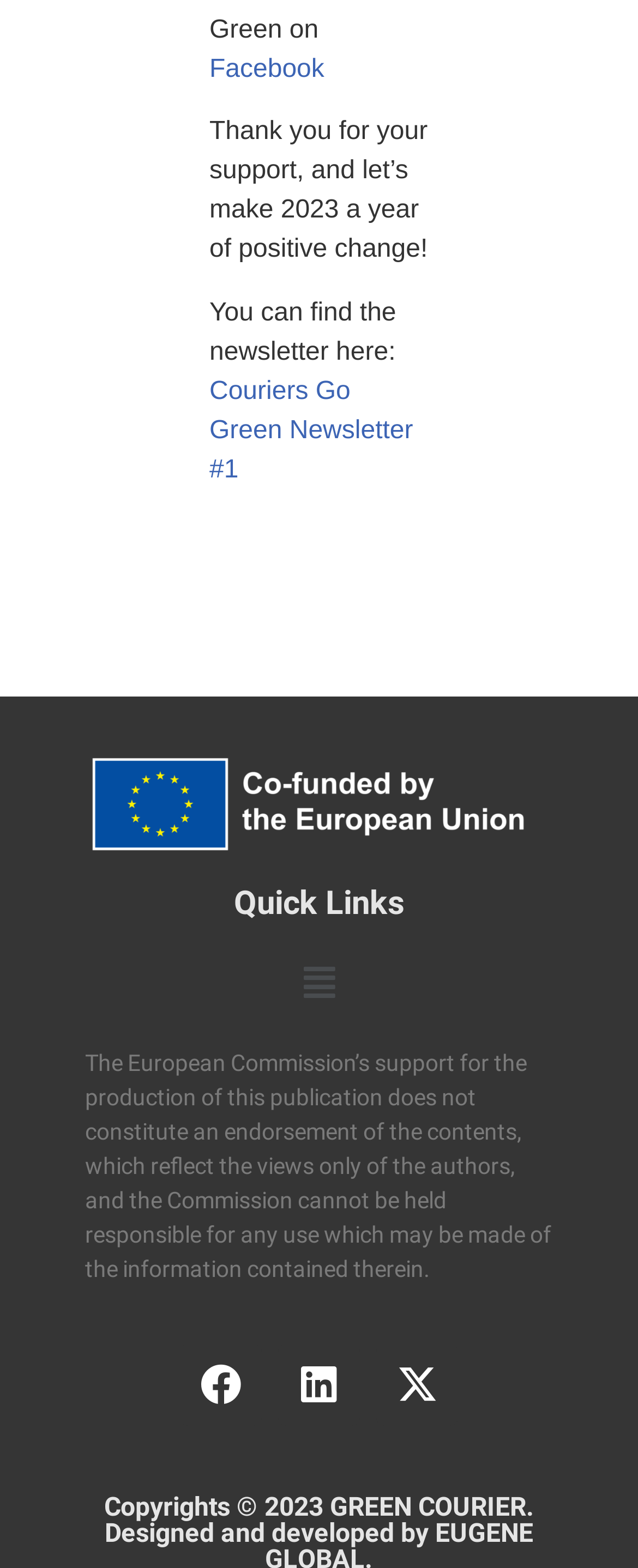Please give a succinct answer to the question in one word or phrase:
How many social media platforms are mentioned?

4